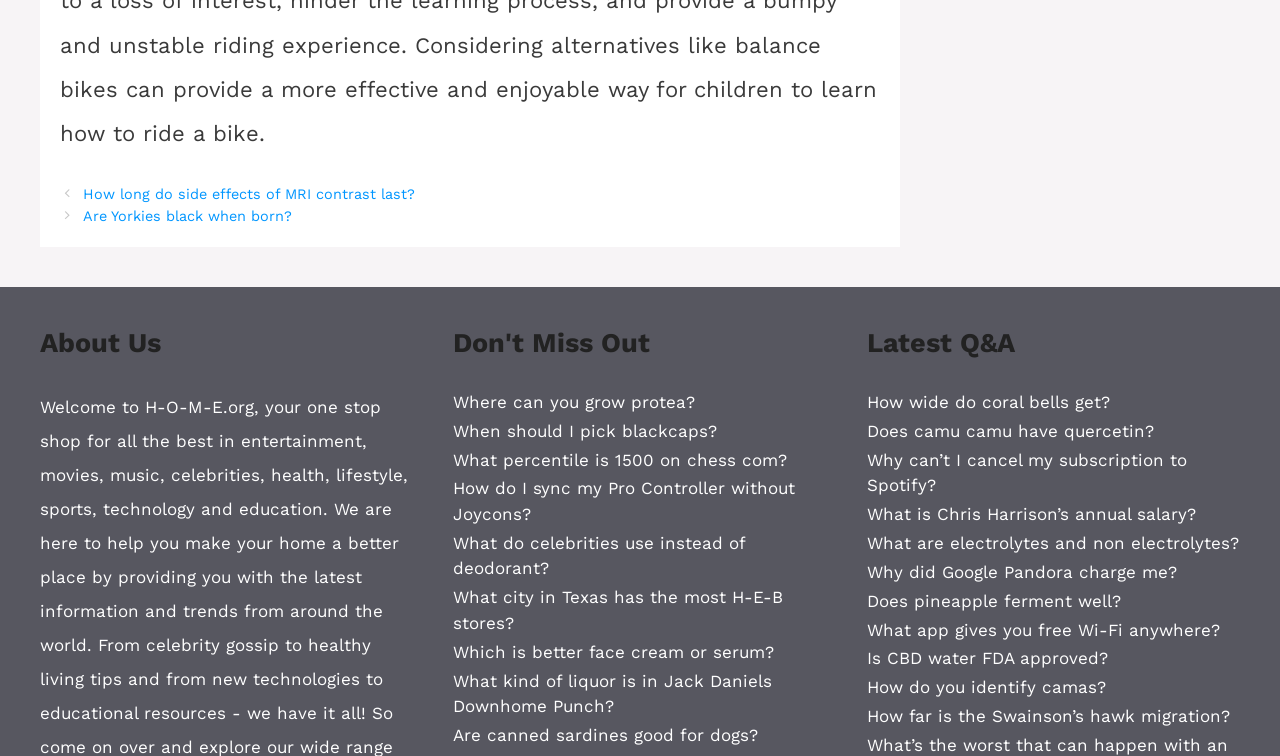Please specify the bounding box coordinates of the area that should be clicked to accomplish the following instruction: "Read the post about BoJack Horseman". The coordinates should consist of four float numbers between 0 and 1, i.e., [left, top, right, bottom].

None